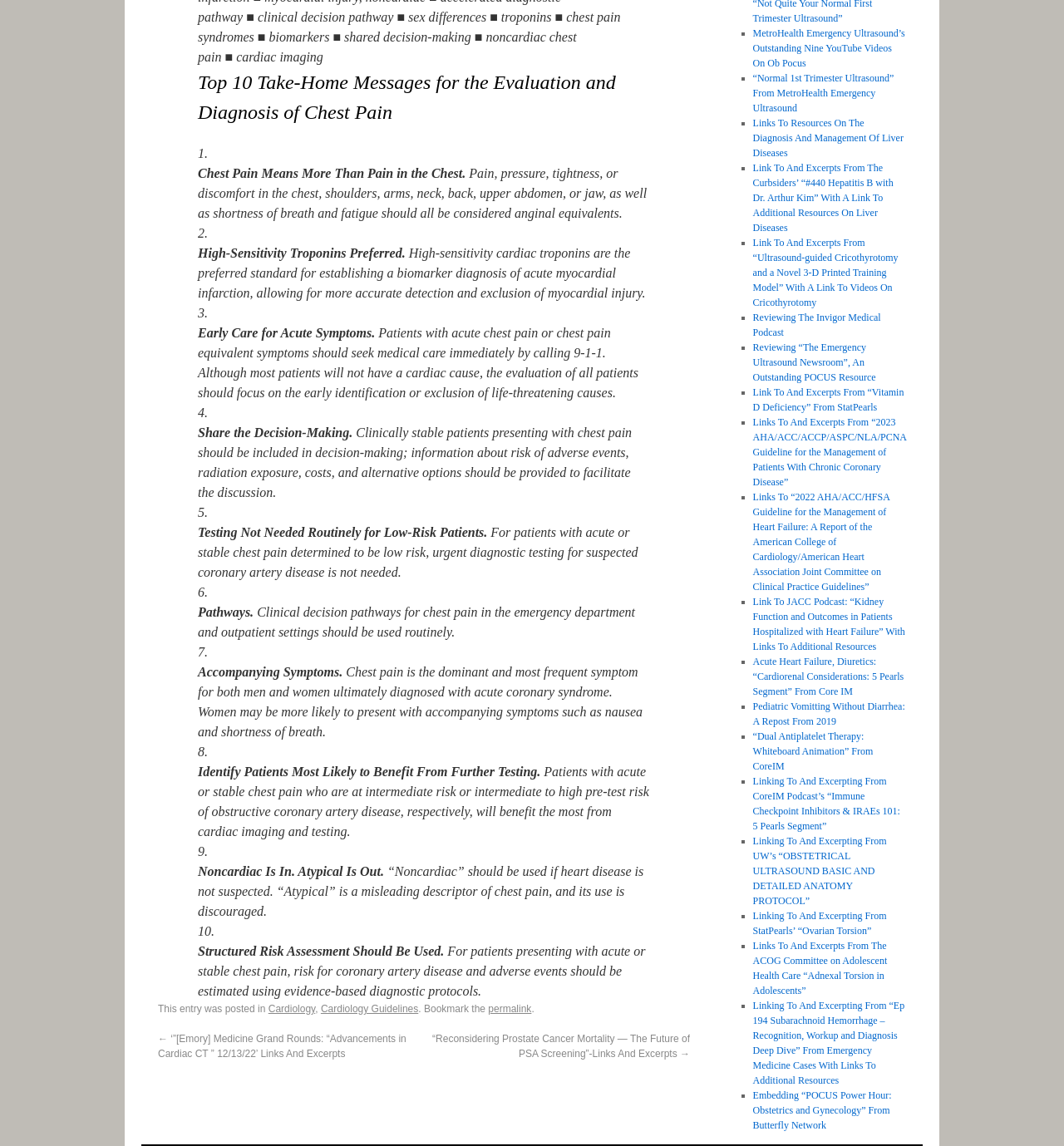Determine the bounding box coordinates for the area you should click to complete the following instruction: "Visit the 'MetroHealth Emergency Ultrasound’s Outstanding Nine YouTube Videos On Ob Pocus'".

[0.707, 0.024, 0.851, 0.06]